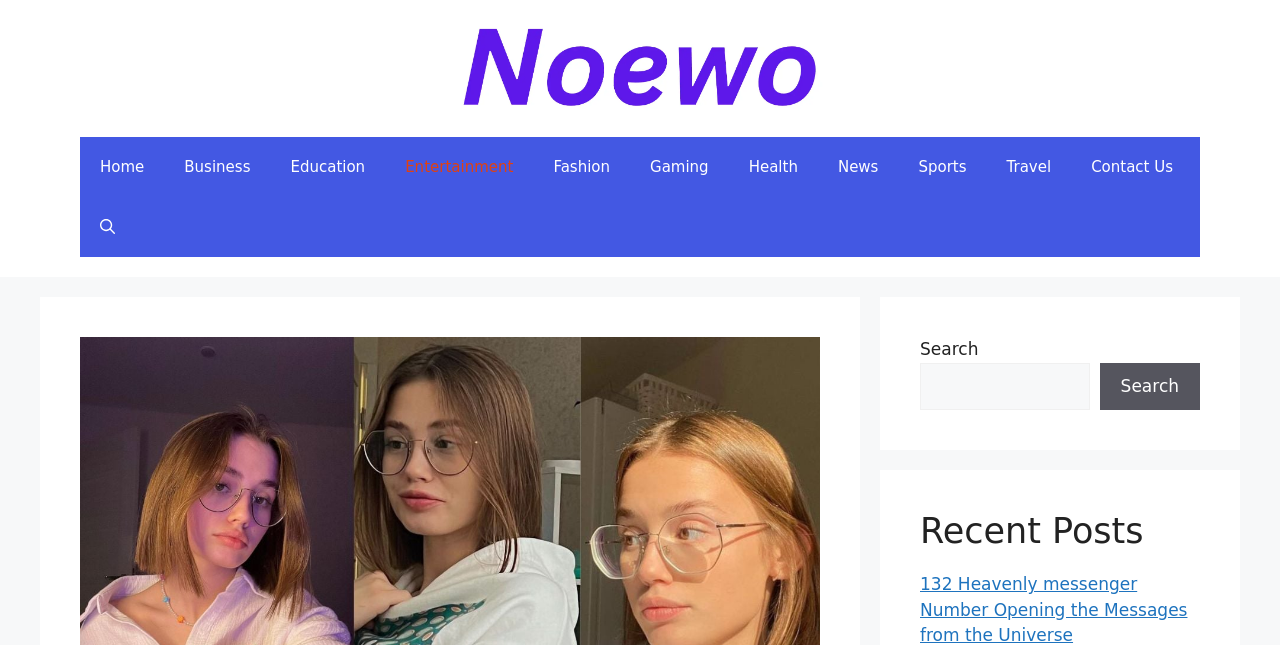Identify the bounding box coordinates for the UI element that matches this description: "parent_node: Search name="s"".

[0.719, 0.562, 0.851, 0.636]